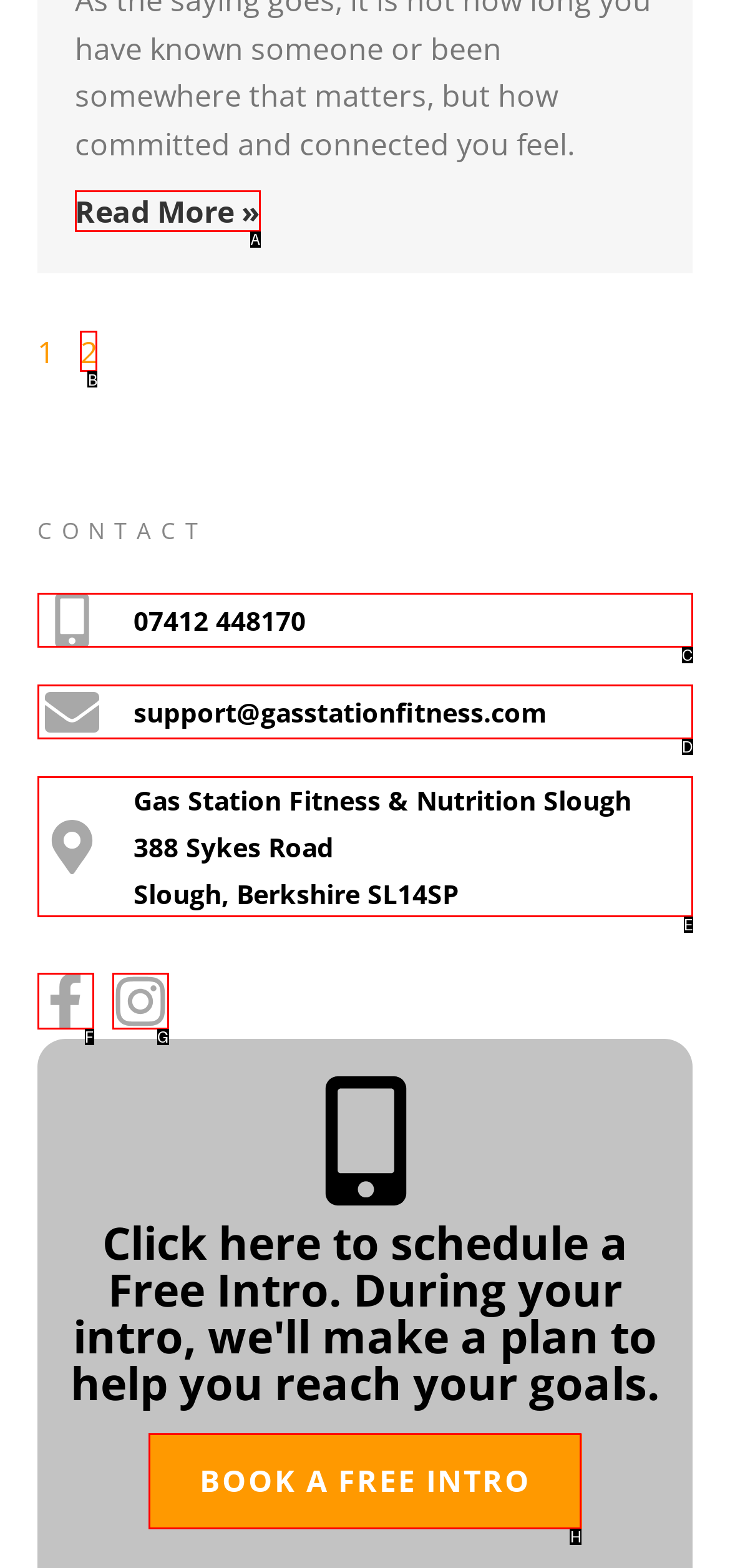What option should you select to complete this task: Go to Page 2? Indicate your answer by providing the letter only.

B